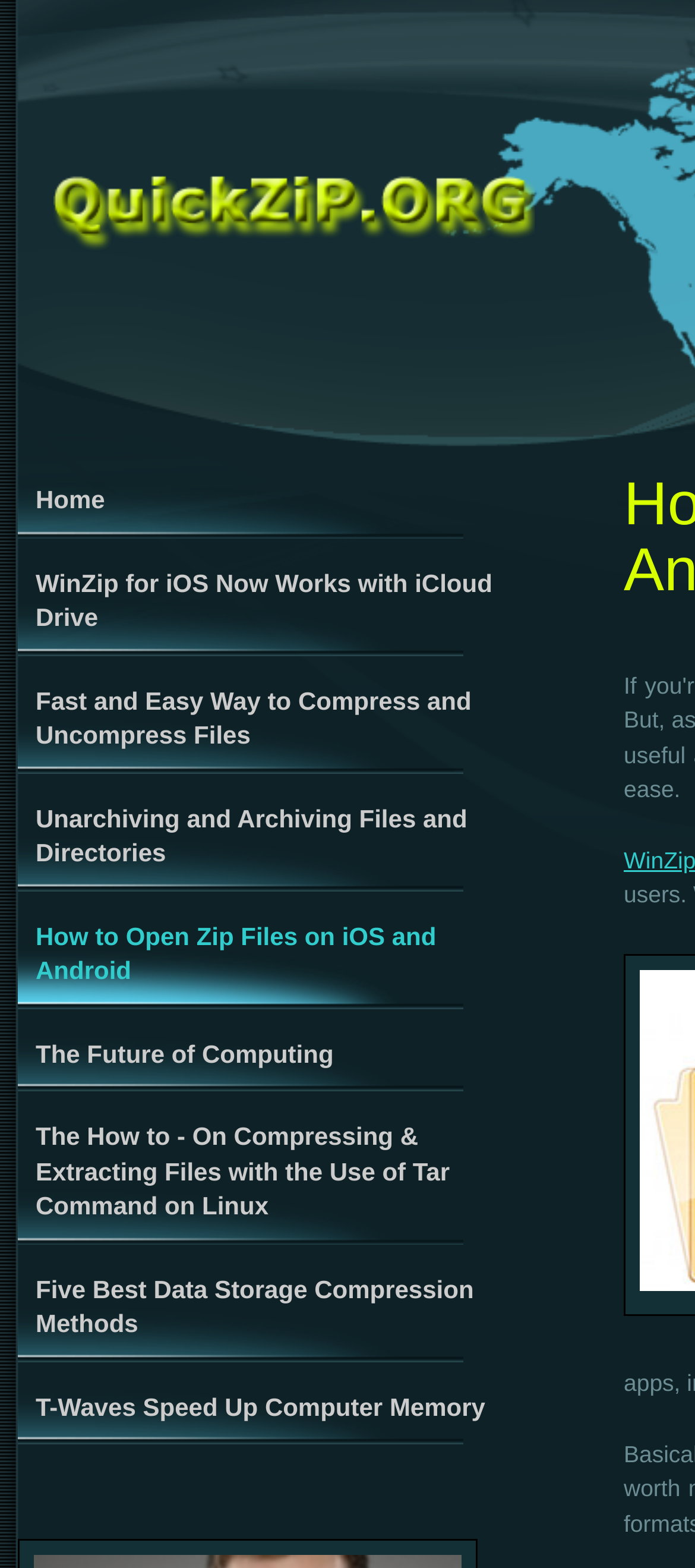Predict the bounding box coordinates of the area that should be clicked to accomplish the following instruction: "visit World Template". The bounding box coordinates should consist of four float numbers between 0 and 1, i.e., [left, top, right, bottom].

[0.077, 0.138, 0.769, 0.175]